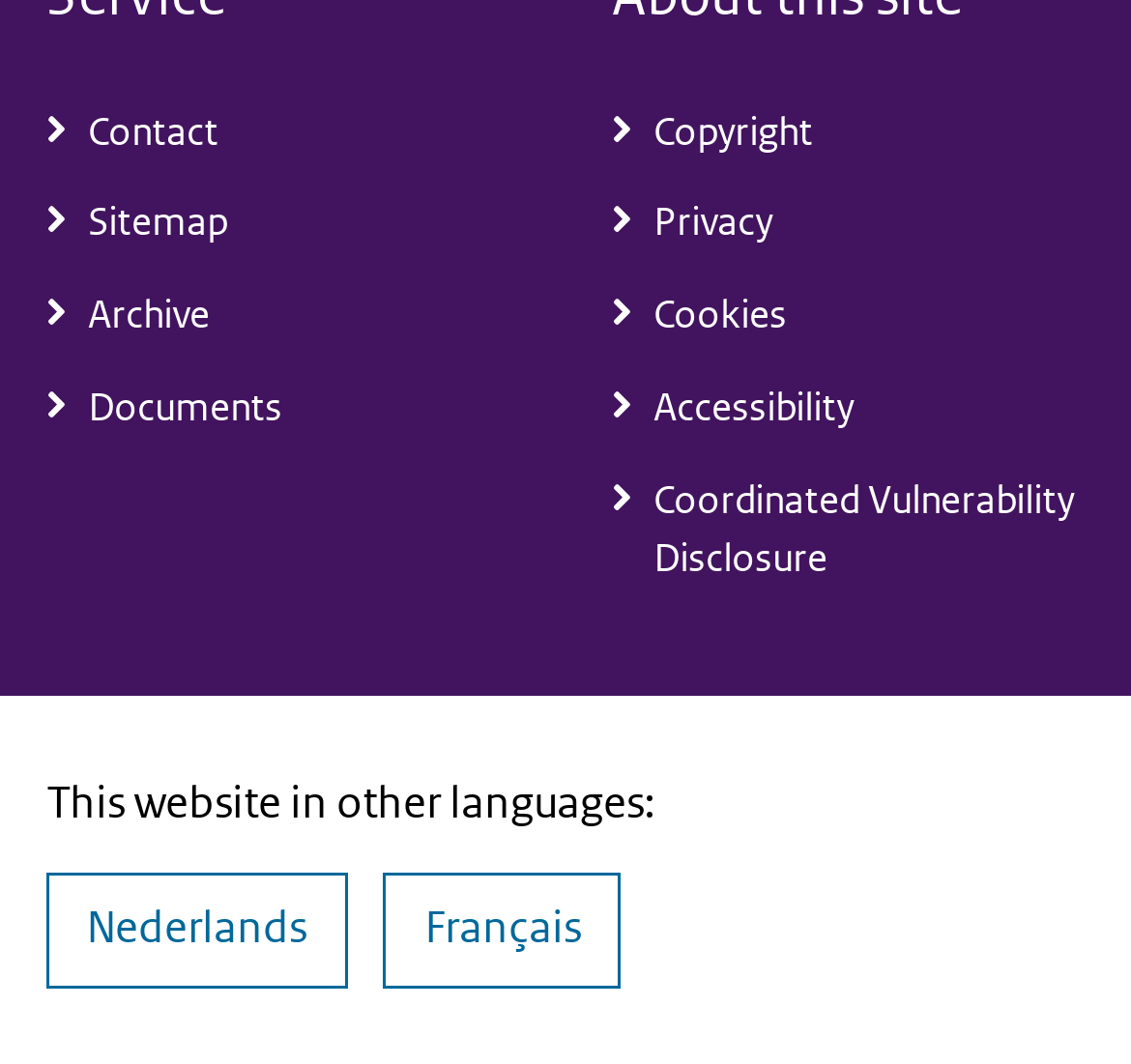Determine the bounding box for the UI element described here: "Proudly powered by Hasenchat Music".

None